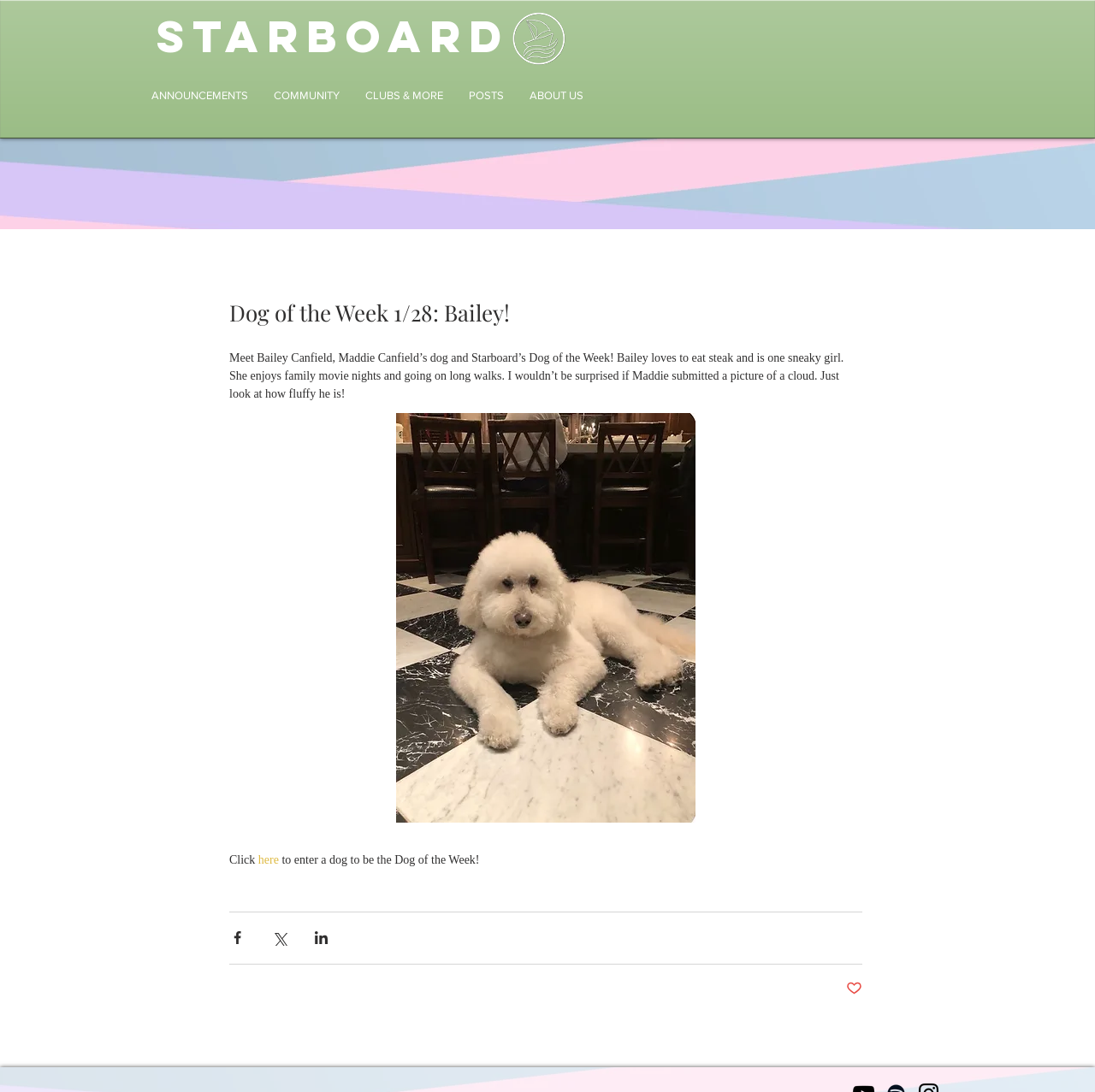For the following element description, predict the bounding box coordinates in the format (top-left x, top-left y, bottom-right x, bottom-right y). All values should be floating point numbers between 0 and 1. Description: POSTS

[0.416, 0.049, 0.472, 0.127]